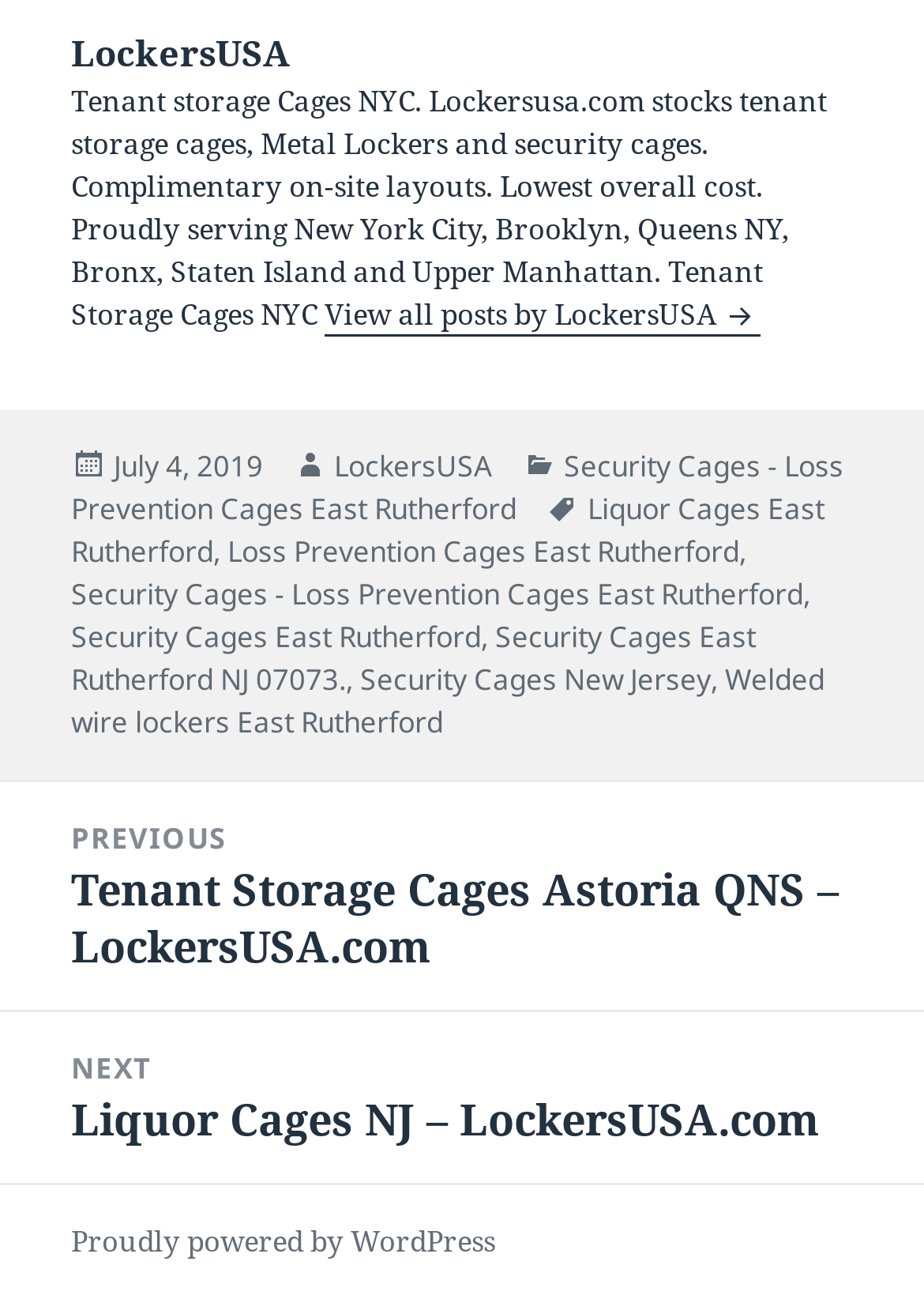How many categories are mentioned?
Look at the image and answer the question with a single word or phrase.

1